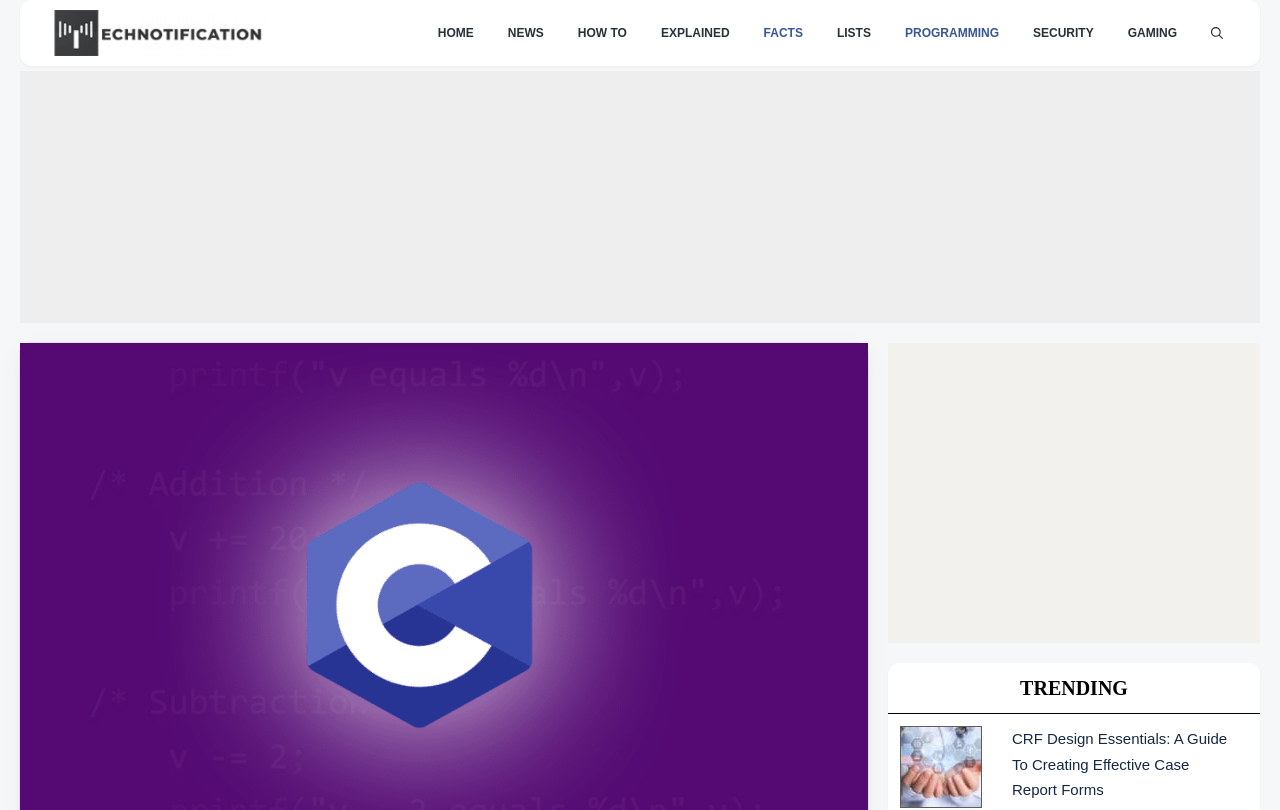How many images are there in the trending section?
Provide a detailed answer to the question, using the image to inform your response.

In the trending section, there are two images, one for 'Diagnostics and testing in the clinic.' and another for 'CRF Design Essentials: A Guide To Creating Effective Case Report Forms'.